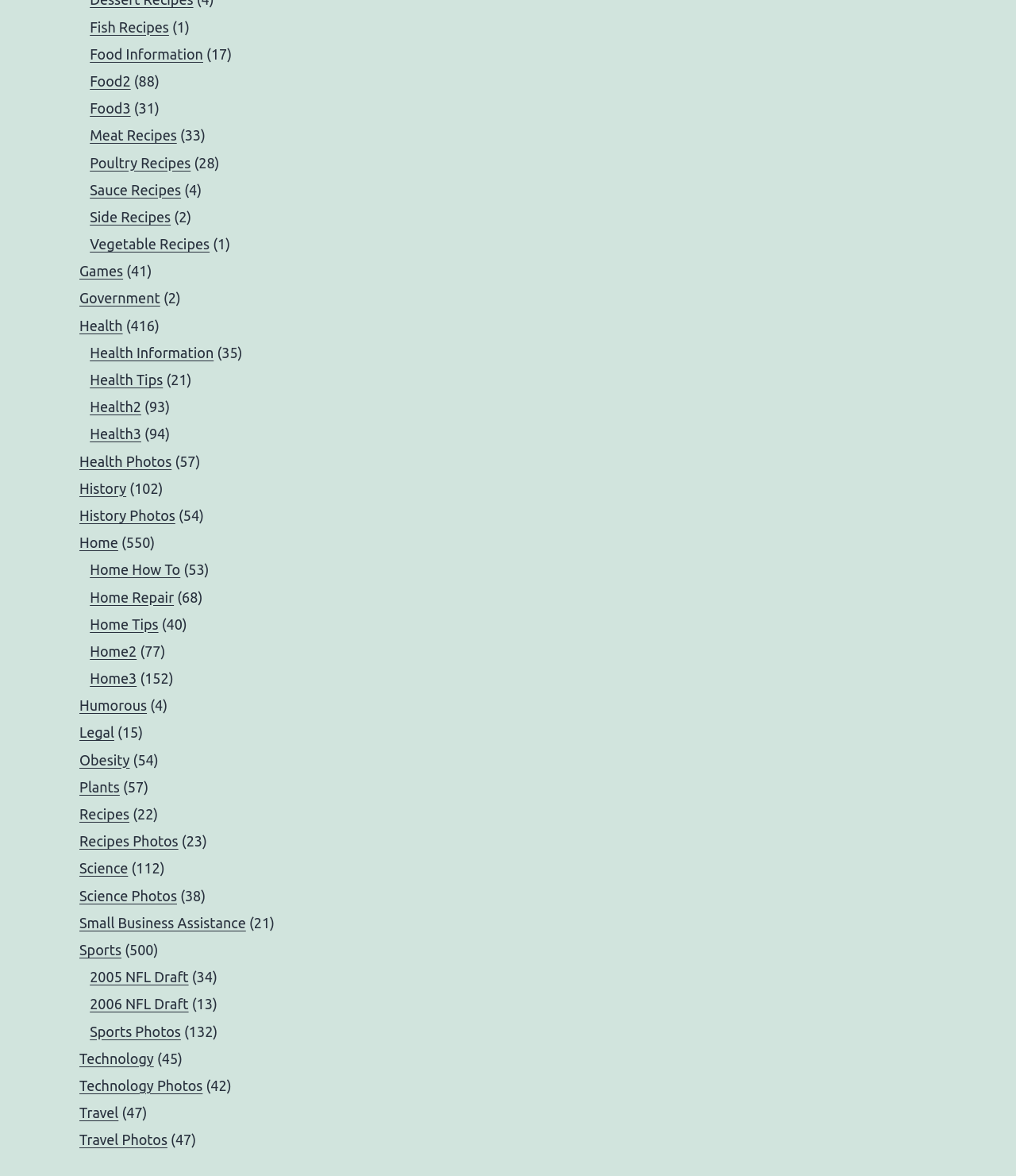How many links are related to sports?
Using the screenshot, give a one-word or short phrase answer.

4